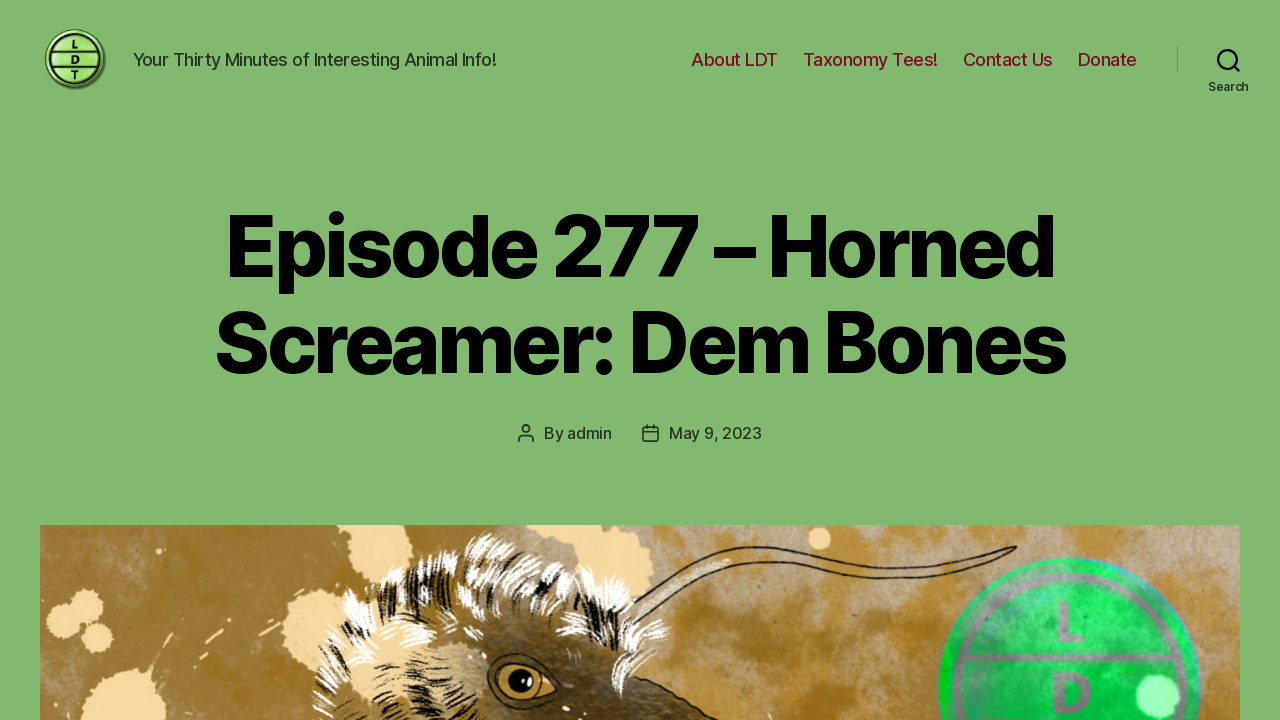With reference to the image, please provide a detailed answer to the following question: What is the name of the episode?

I found the answer by looking at the heading element which contains the text 'Episode 277 – Horned Screamer: Dem Bones'.